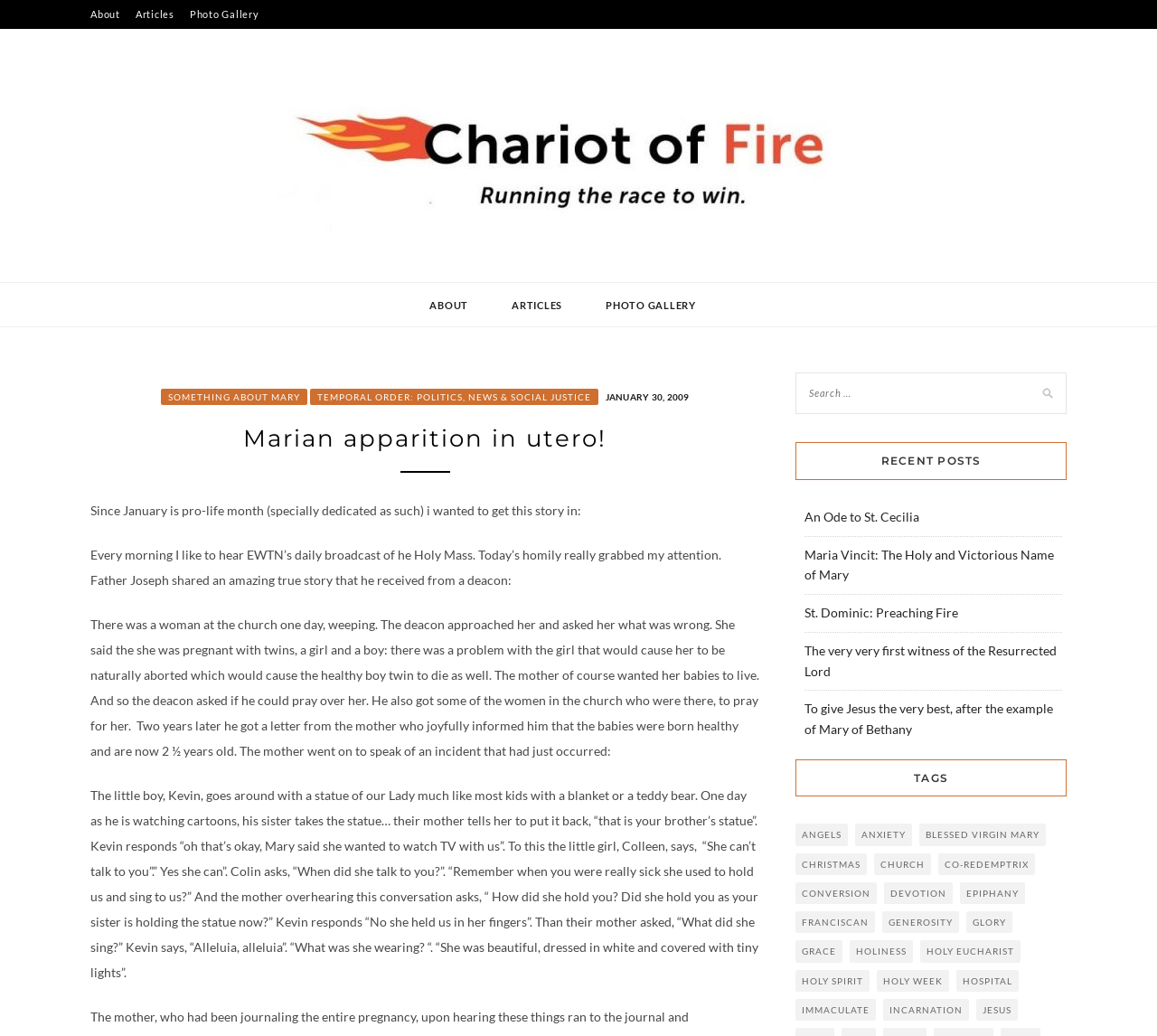Please find and generate the text of the main header of the webpage.

CHARIOT OF FIRE